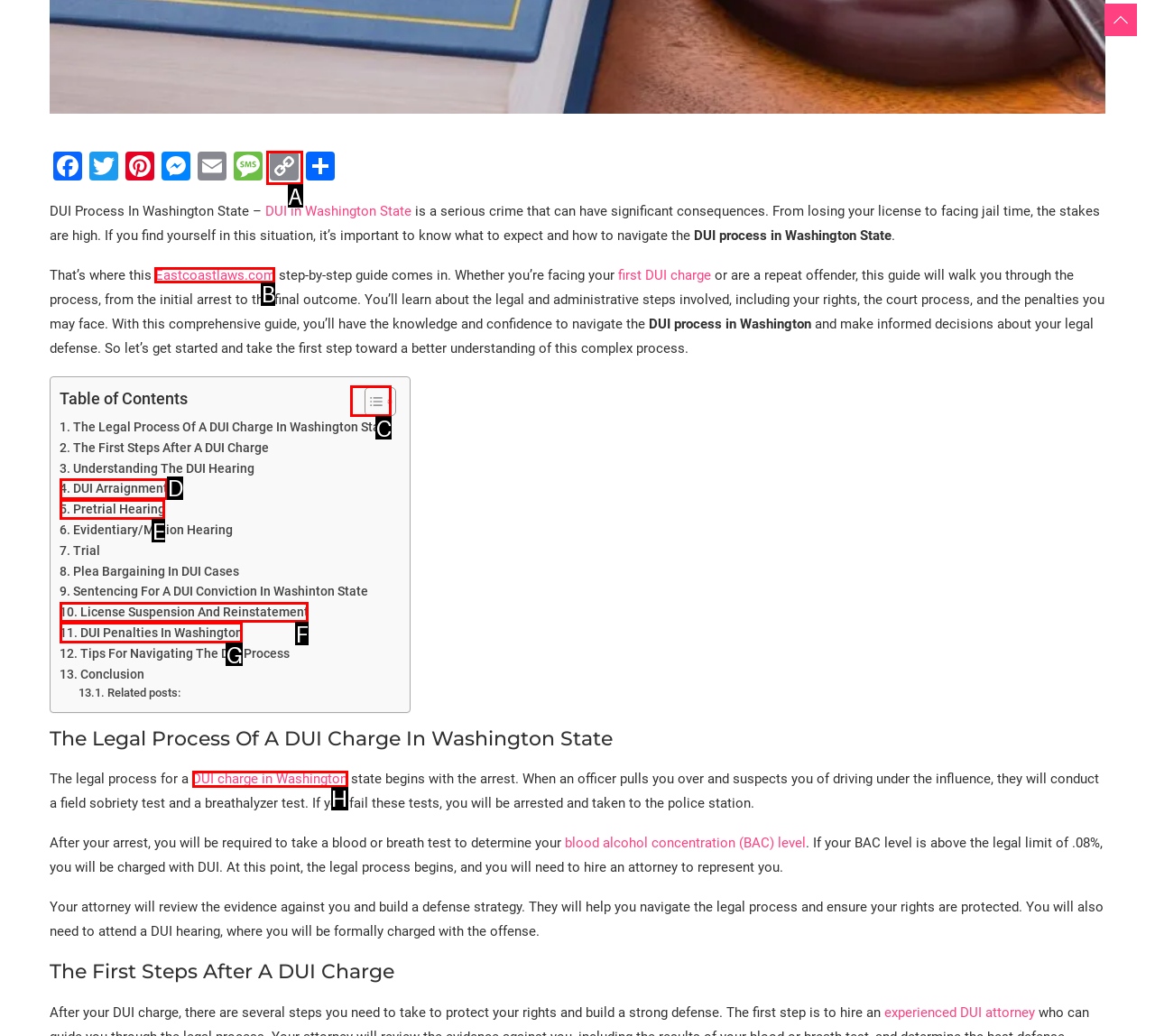Choose the letter of the option that needs to be clicked to perform the task: Click on the 'RELATED POSTS' section. Answer with the letter.

None